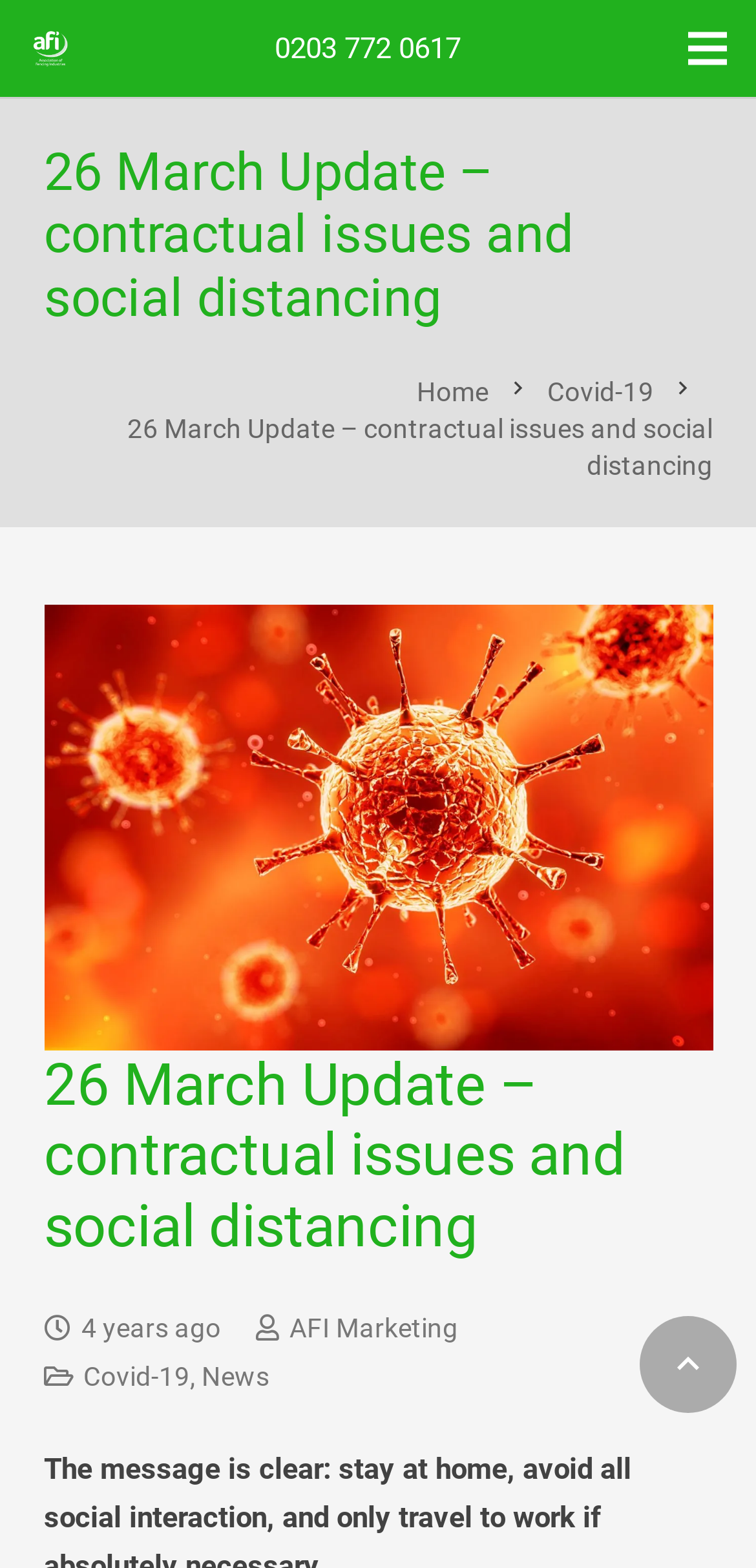What is the category of the news article?
Please ensure your answer to the question is detailed and covers all necessary aspects.

I found the category of the news article by looking at the link element with the content 'Covid-19' located near the title of the article, which suggests that the article is related to Covid-19.